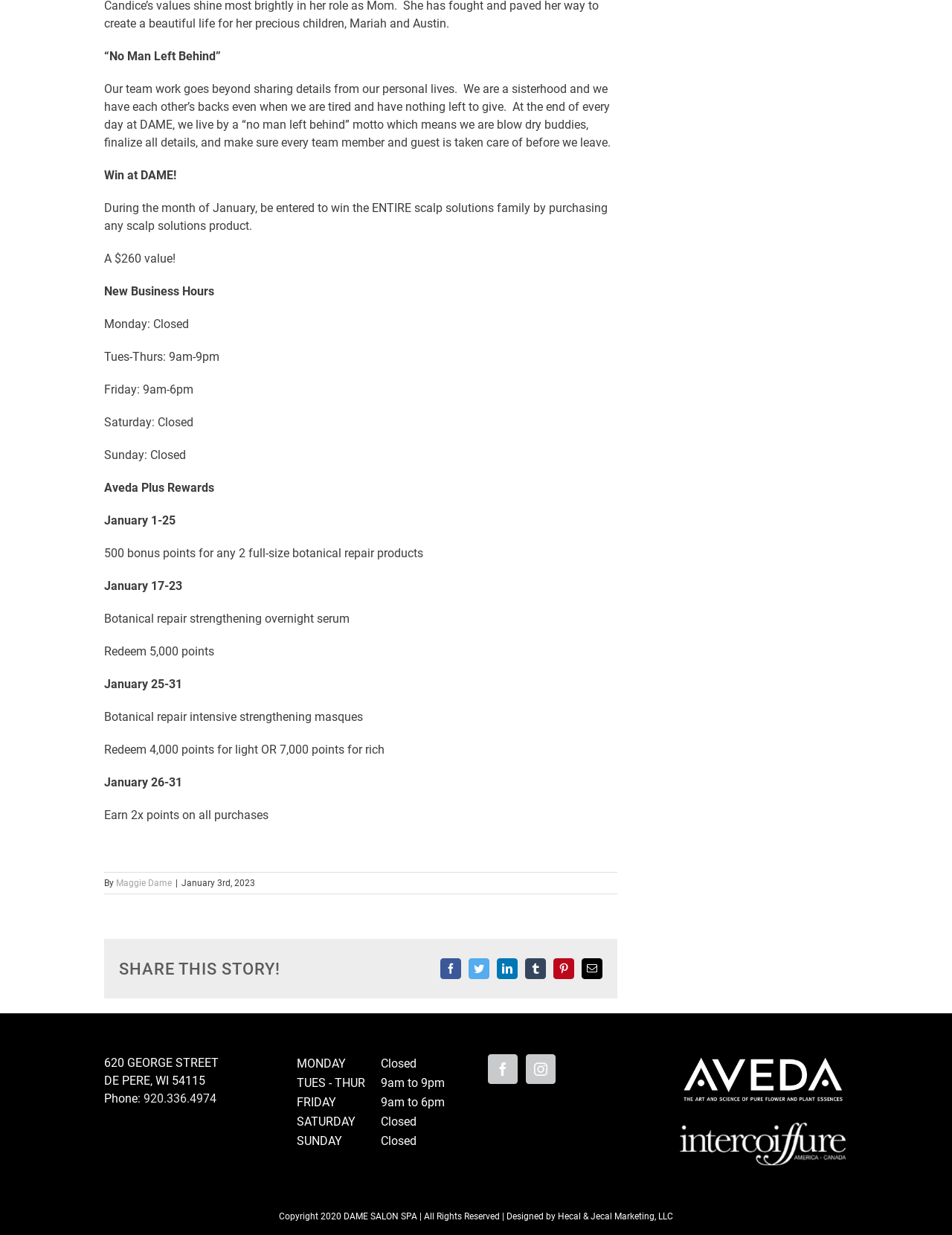Locate the bounding box of the UI element described in the following text: "aria-label="Instagram" title="Instagram"".

[0.552, 0.854, 0.584, 0.878]